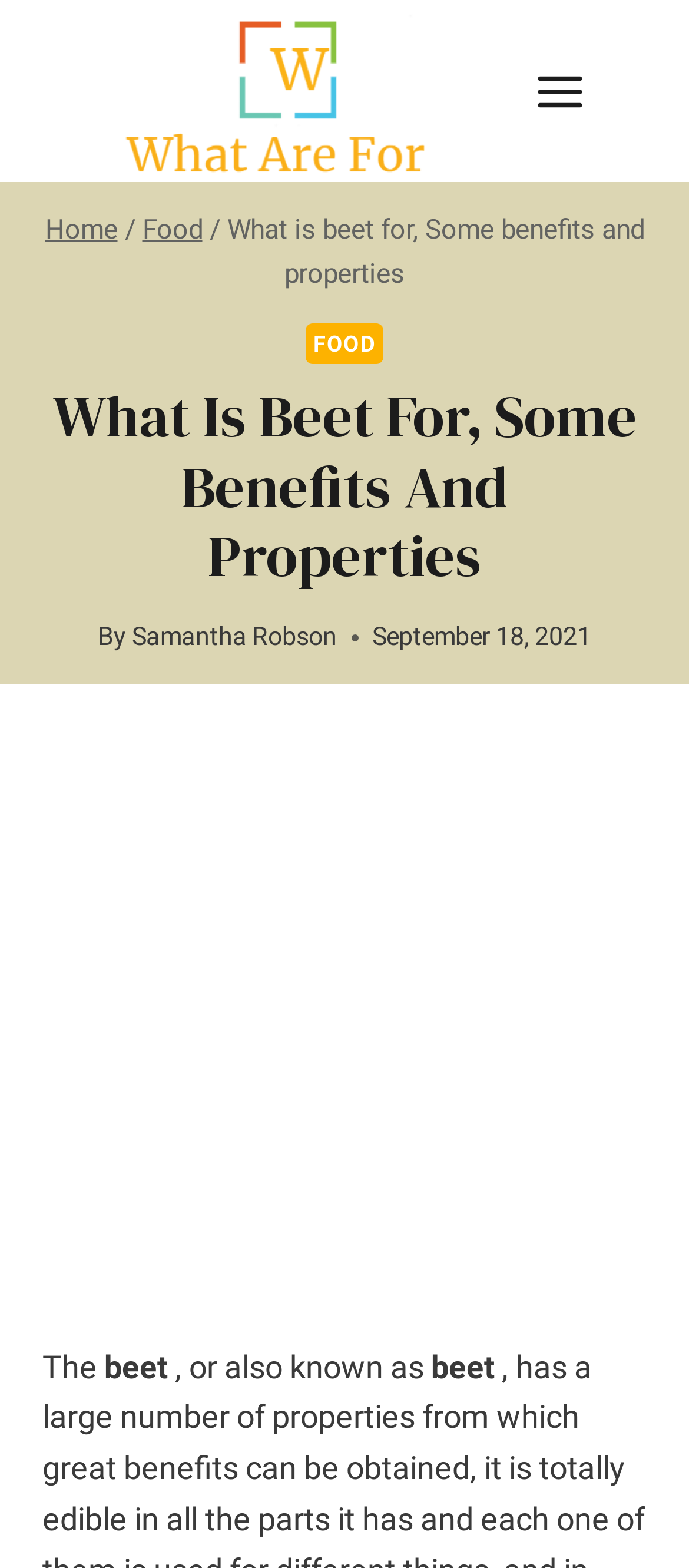Determine the bounding box of the UI element mentioned here: "Rebuilt Marmon Differentials". The coordinates must be in the format [left, top, right, bottom] with values ranging from 0 to 1.

None